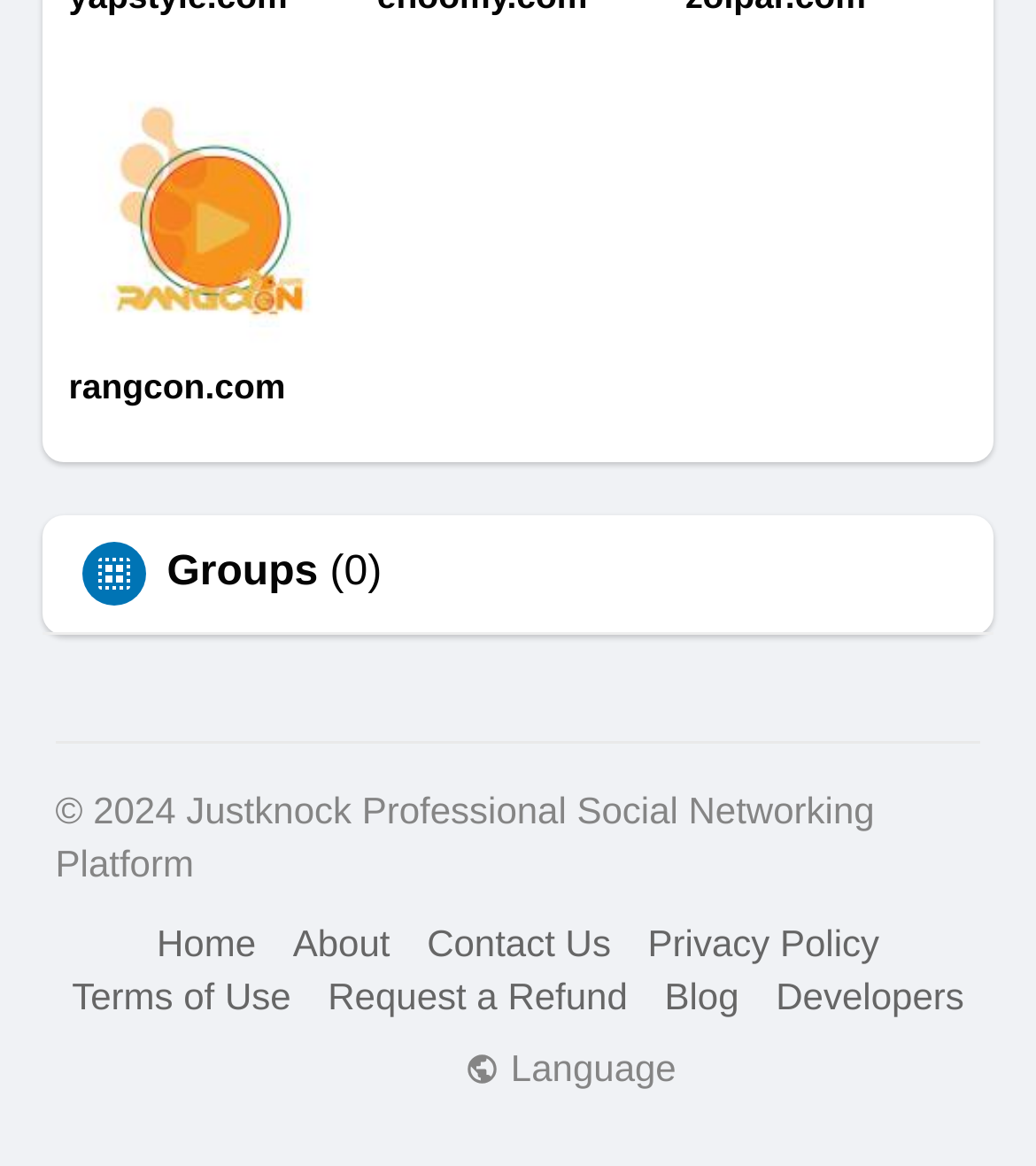Determine the bounding box coordinates of the region to click in order to accomplish the following instruction: "Click the link to view the blog". Provide the coordinates as four float numbers between 0 and 1, specifically [left, top, right, bottom].

[0.641, 0.836, 0.713, 0.873]